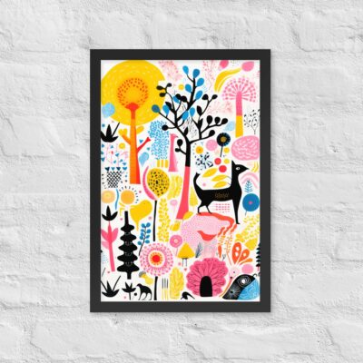What style does the artwork blend?
Your answer should be a single word or phrase derived from the screenshot.

Surreal and contemporary